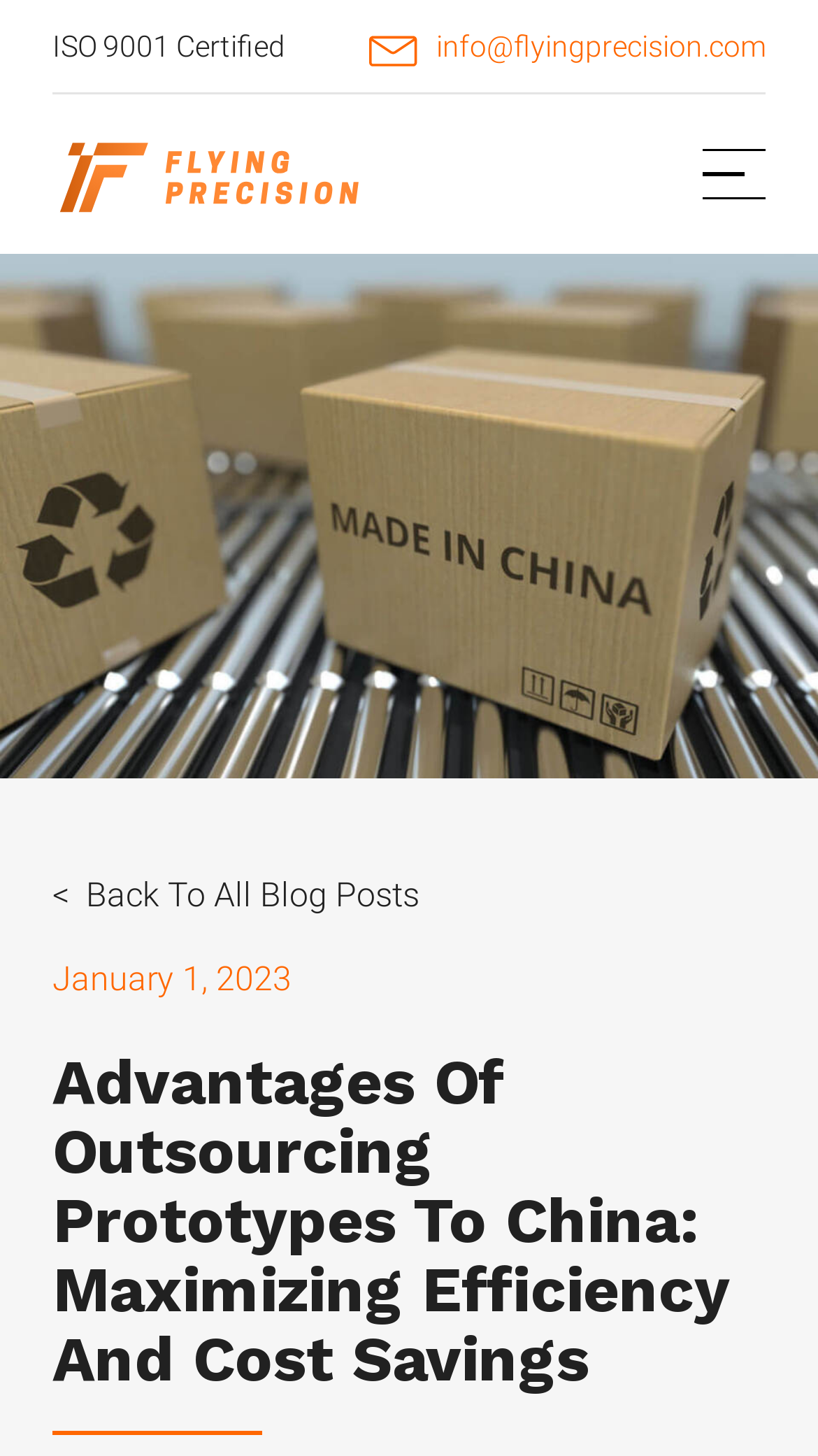Please provide a one-word or short phrase answer to the question:
How can you contact Flying Precision?

info@flyingprecision.com